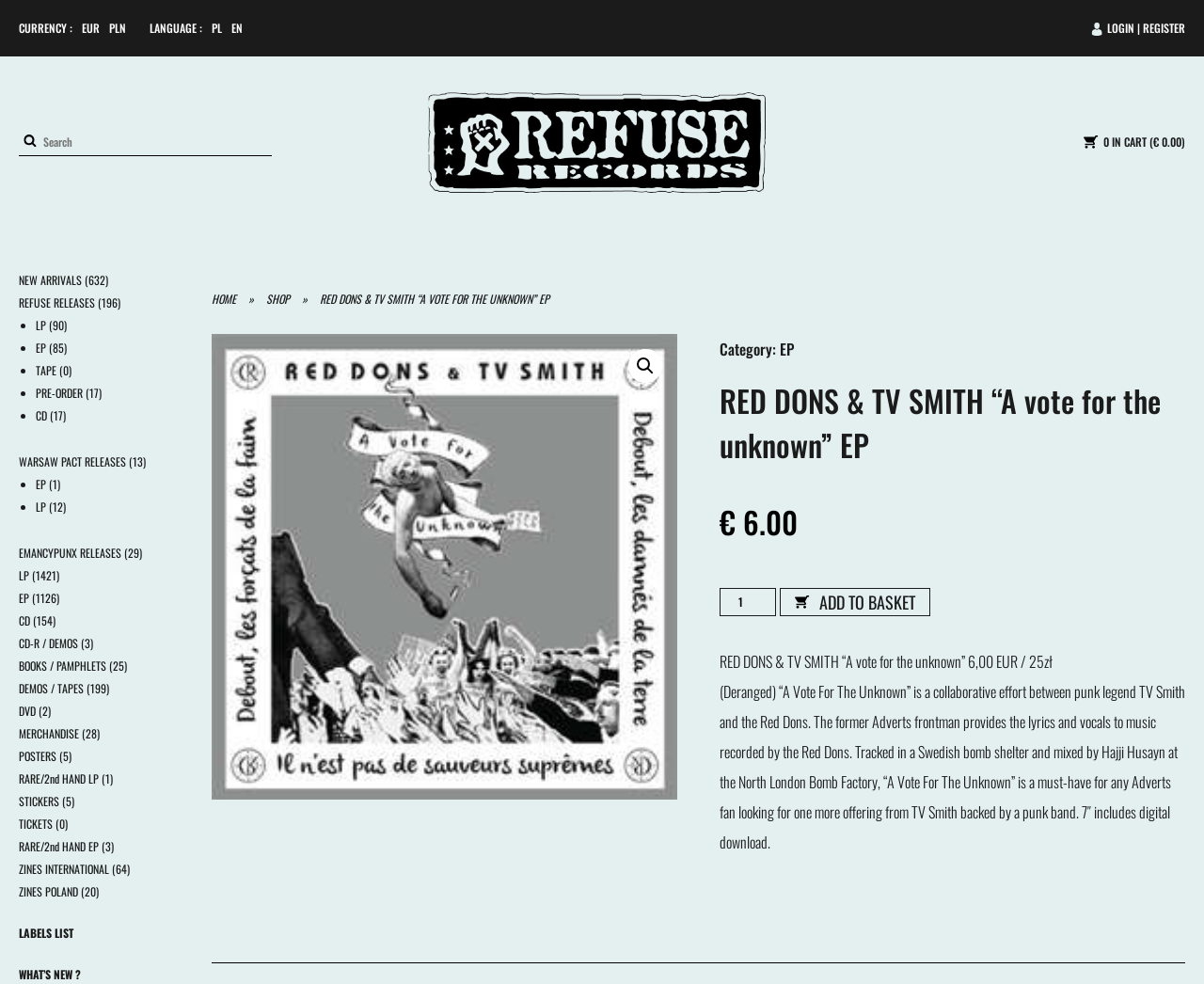Using the format (top-left x, top-left y, bottom-right x, bottom-right y), provide the bounding box coordinates for the described UI element. All values should be floating point numbers between 0 and 1: Facebook

None